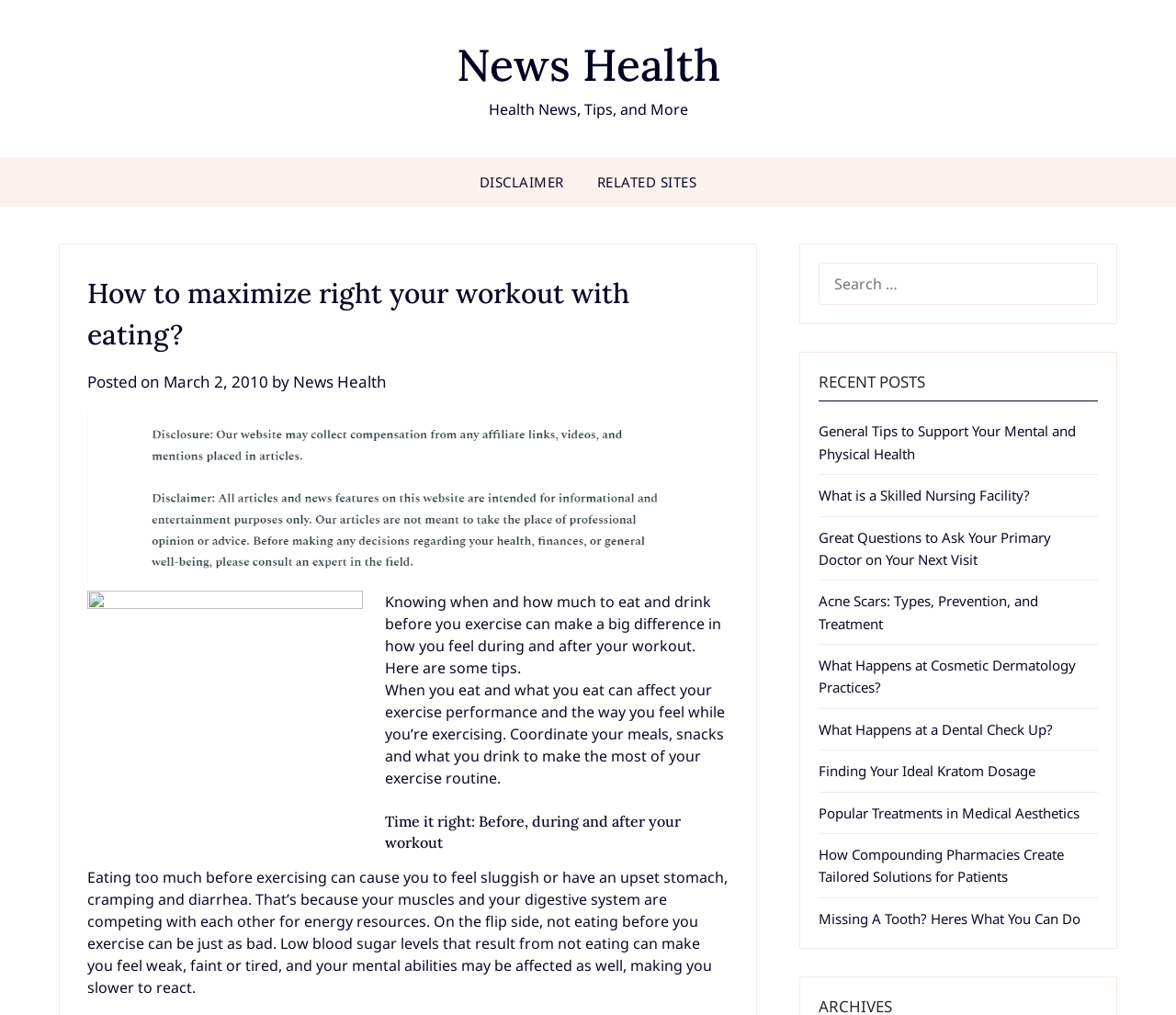Generate the text of the webpage's primary heading.

How to maximize right your workout with eating?